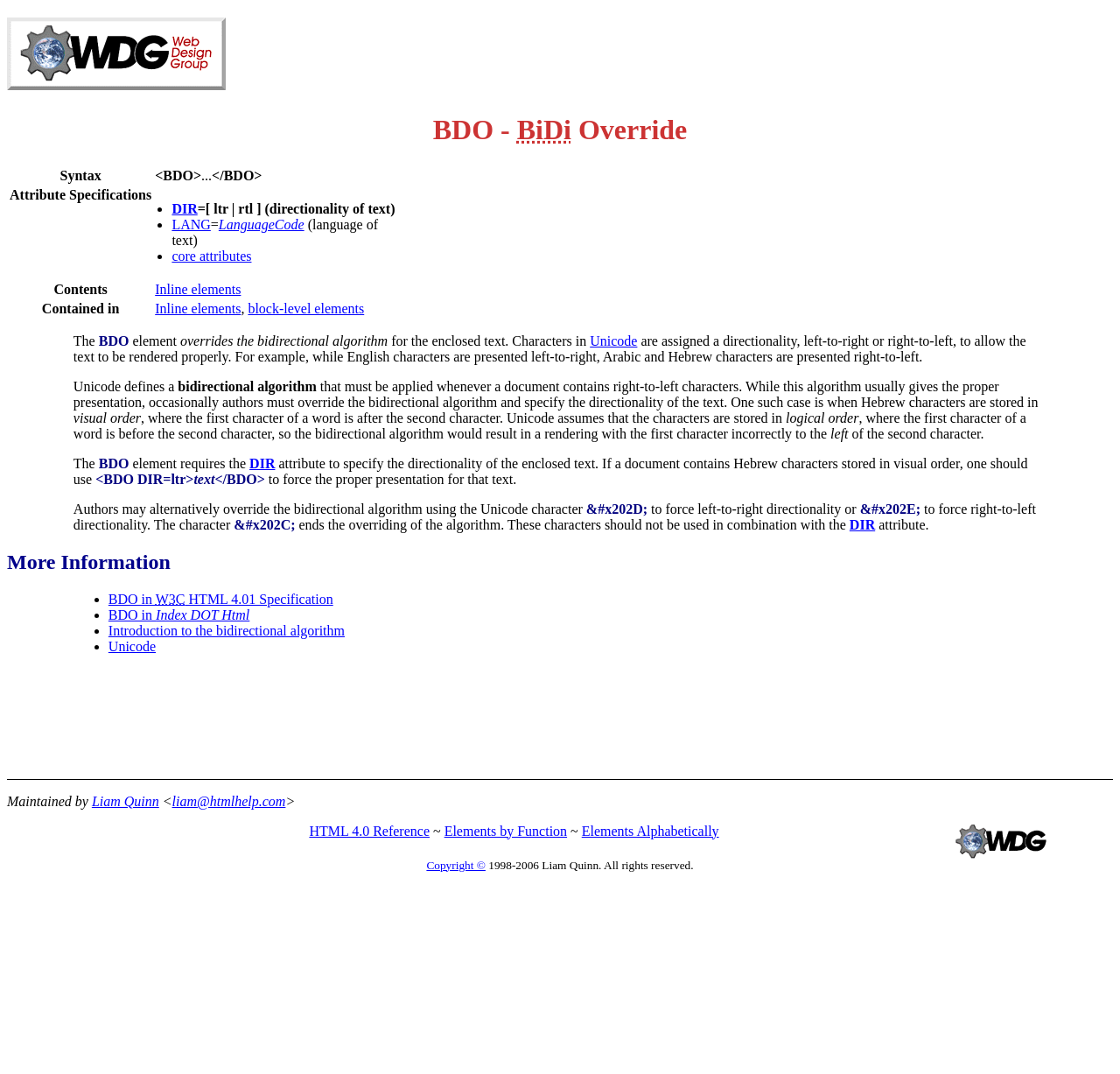Locate the bounding box coordinates of the area where you should click to accomplish the instruction: "Click the link 'Inline elements'".

[0.138, 0.262, 0.215, 0.276]